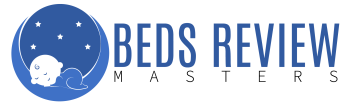Create an exhaustive description of the image.

The image features the logo of "Beds Review Masters," a brand dedicated to providing comprehensive insights and reviews on bedding products. The logo showcases a whimsical design featuring a cute, cartoonish character nestled within a blue circular background adorned with stars, suggesting comfort and restful nights. The text "BEDS REVIEW MASTERS" is prominently displayed in a modern font, emphasizing expertise in the field of sleep and bedding. This branding reflects the company's mission to guide customers towards achieving better sleep experiences through informed choices.